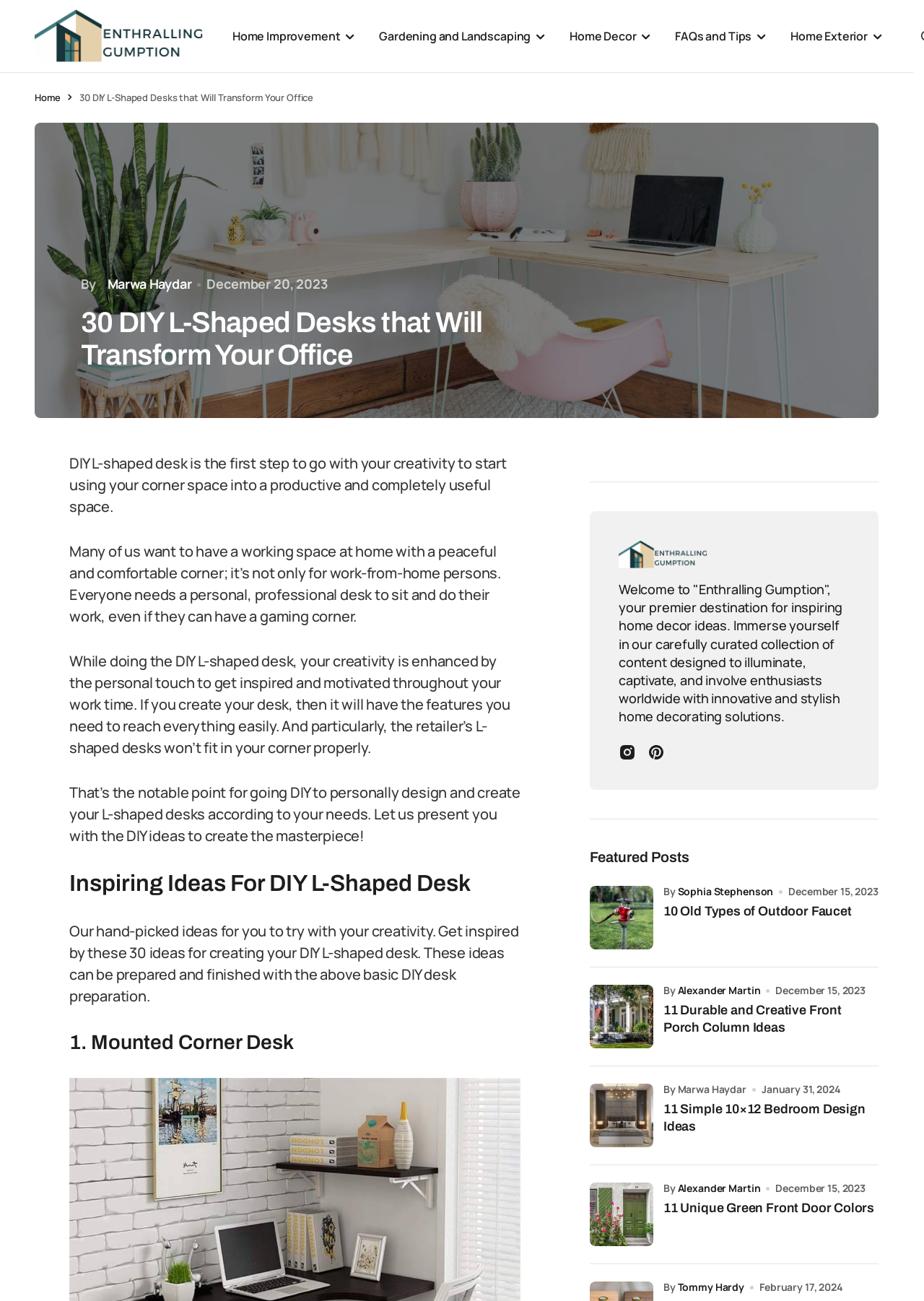Based on the image, give a detailed response to the question: What is the topic of the webpage?

The webpage is about DIY L-Shaped Desks, which is evident from the title '30 DIY L-Shaped Desks that Will Transform Your Office' and the content that follows, which provides ideas and inspiration for creating a DIY L-Shaped Desk.